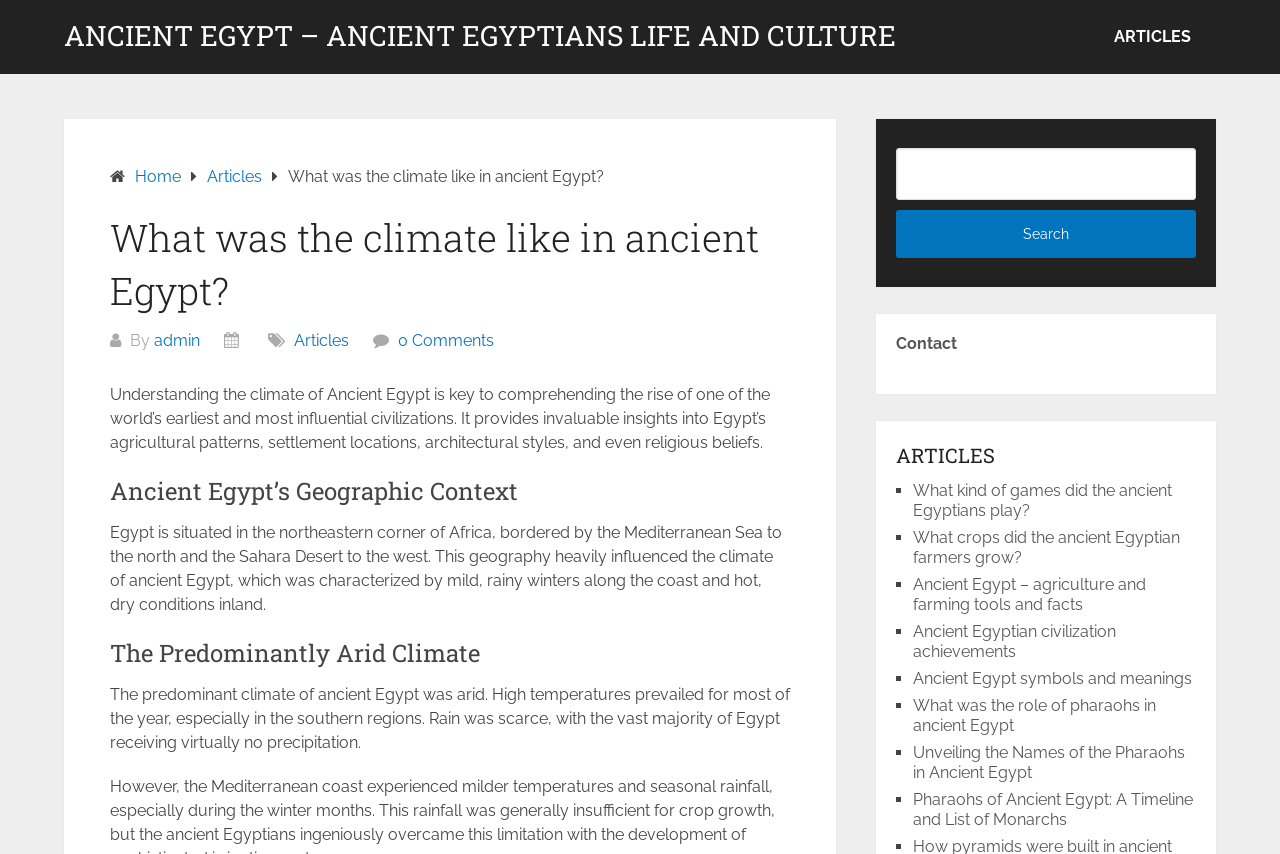Illustrate the webpage with a detailed description.

This webpage is about Ancient Egypt, with a focus on the climate of the region. At the top, there is a heading that reads "ANCIENT EGYPT – ANCIENT EGYPTIANS LIFE AND CULTURE" and a link with the same text. To the right of this heading, there are links to "ARTICLES" and "Home". Below this, there is a static text that reads "What was the climate like in ancient Egypt?" followed by a header that contains the same text, along with links to "admin", "Articles", and "0 Comments".

The main content of the webpage is divided into sections, each with a heading. The first section is about understanding the climate of Ancient Egypt, and its importance in comprehending the rise of the civilization. The text explains how the geography of Egypt influenced the climate, with mild winters along the coast and hot, dry conditions inland.

The next section is about Ancient Egypt's geographic context, describing the country's location in northeastern Africa, bordered by the Mediterranean Sea and the Sahara Desert. This is followed by a section about the predominantly arid climate, with high temperatures and scarce rainfall.

To the right of the main content, there is a search box with a button labeled "Search". Below this, there is a link to "Contact". Further down, there is a heading that reads "ARTICLES", followed by a list of links to various articles about Ancient Egypt, including topics such as games, crops, agriculture, civilization achievements, symbols, and pharaohs. Each link is preceded by a list marker, "■".